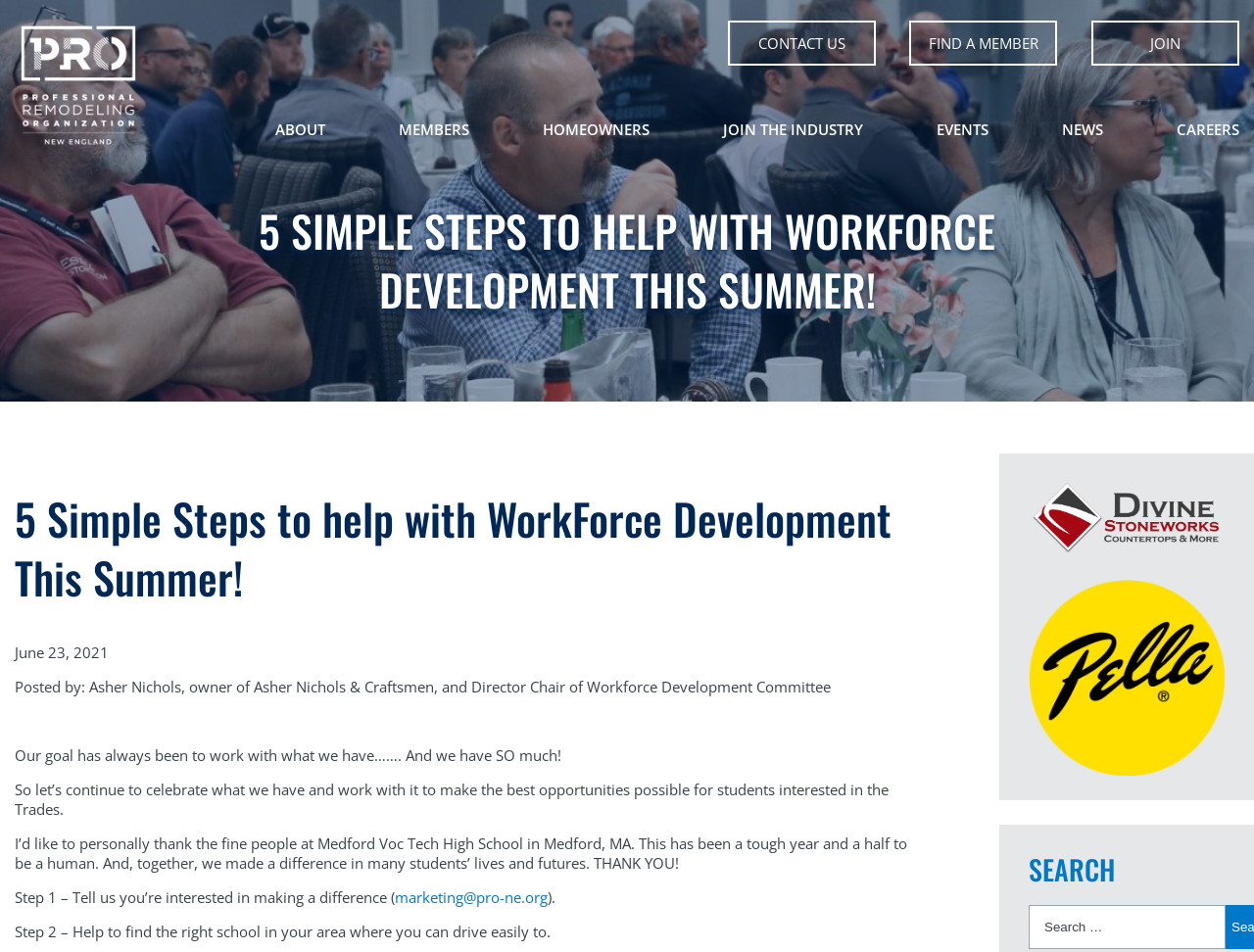Pinpoint the bounding box coordinates of the clickable element to carry out the following instruction: "Click on JOIN."

[0.87, 0.022, 0.988, 0.069]